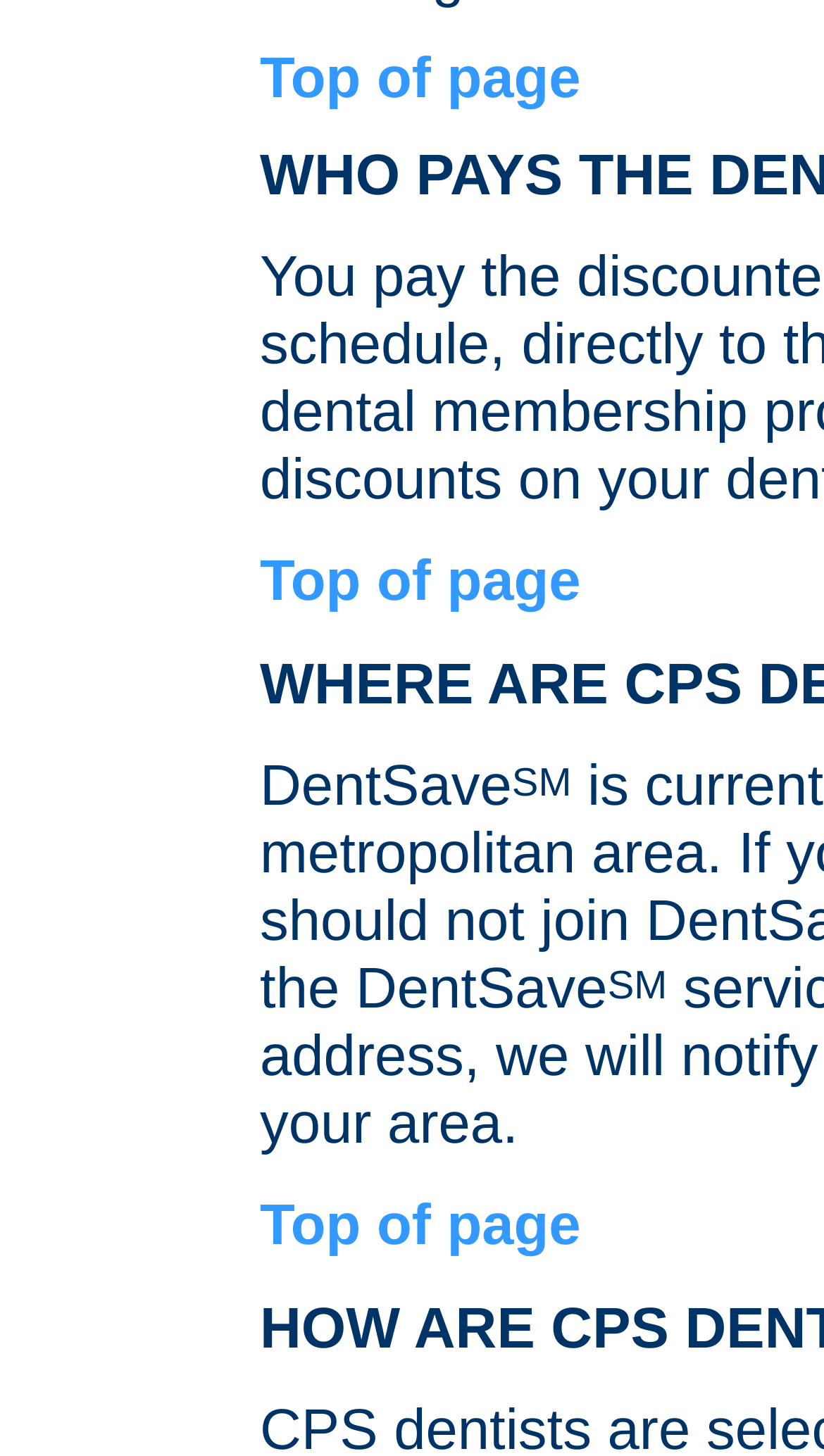Respond to the question below with a single word or phrase:
How many grid cells are there in the top row?

2